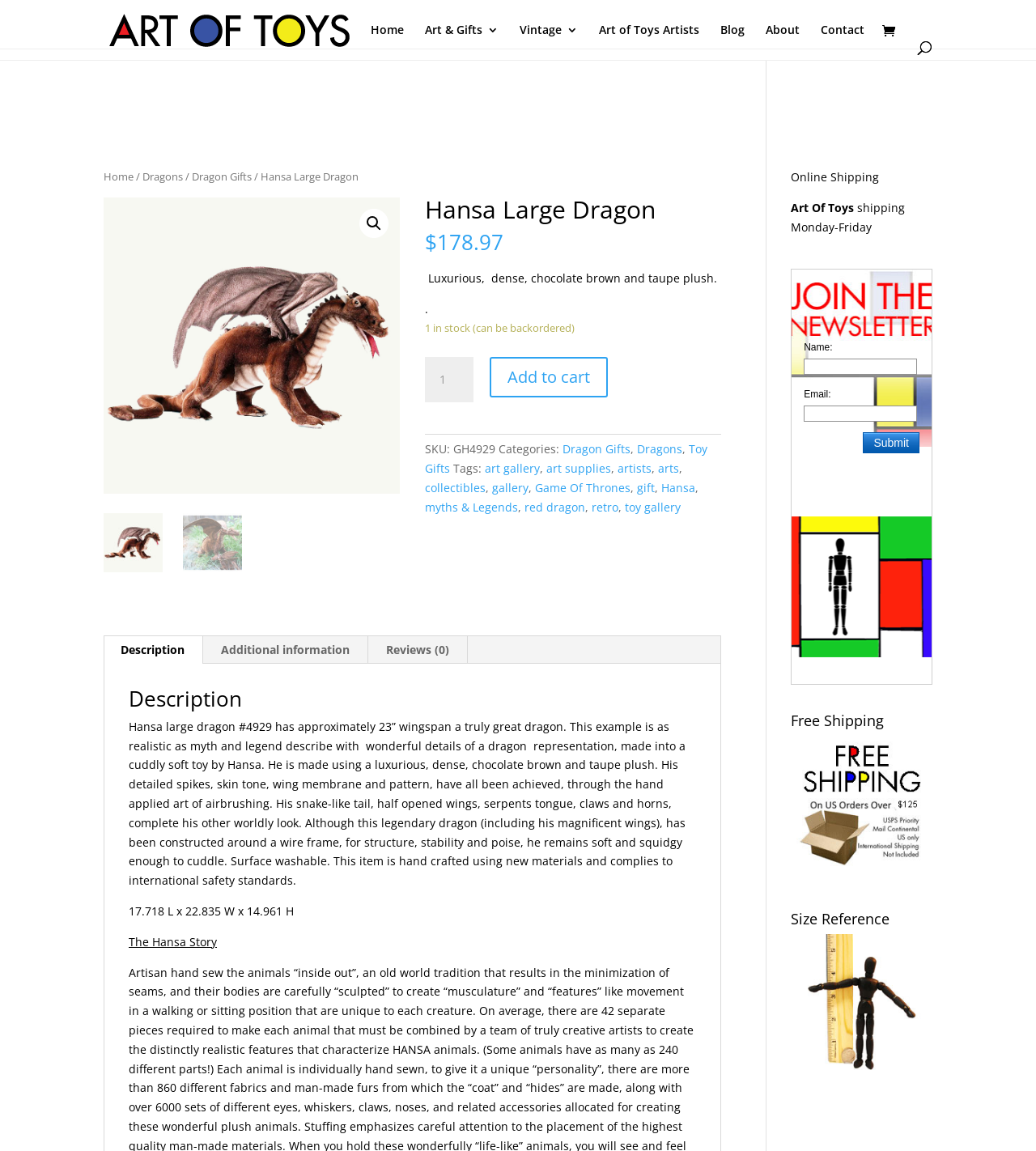Locate the bounding box coordinates of the element's region that should be clicked to carry out the following instruction: "Search for a product". The coordinates need to be four float numbers between 0 and 1, i.e., [left, top, right, bottom].

[0.207, 0.005, 0.847, 0.039]